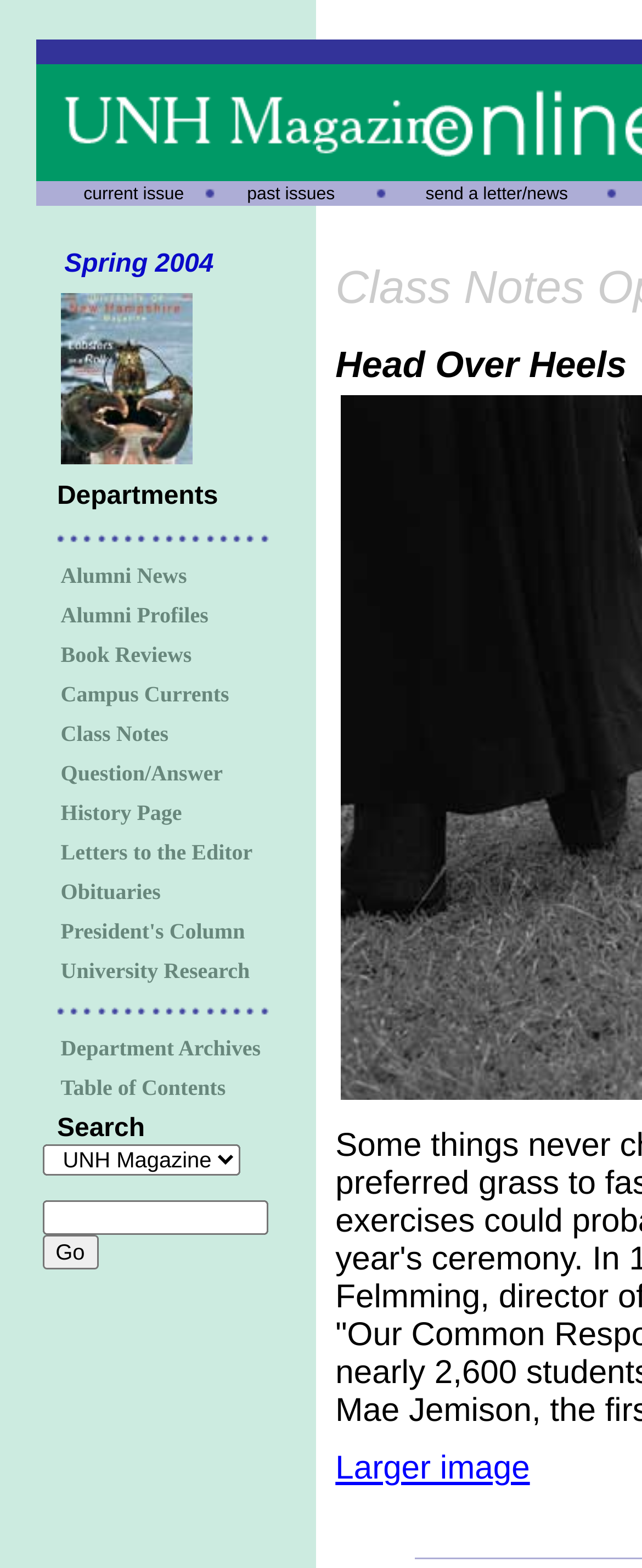Create an elaborate caption that covers all aspects of the webpage.

The webpage is the UNH Magazine Spring 2004 issue, with a focus on Commencement. At the top, there is a table with five cells, each containing a link or an image. The first cell has an image, the second cell has a link to the "current issue", the third cell has an image, the fourth cell has a link to "past issues", and the fifth cell has an image.

Below the top table, there is a larger table with multiple rows and columns. Each row has a grid cell with a title or a link, and some of them have an image or a link inside. The titles and links include "Spring 2004", "Departments", "Alumni News", "Alumni Profiles", "Book Reviews", "Campus Currents", "Class Notes", "Question/Answer", "History Page", "Letters to the Editor", "Obituaries", "President's Column", "University Research", "Department Archives", and "Table of Contents". Some of these links have an image next to them.

At the bottom of the page, there is a search bar with a combobox and a "Go" button.